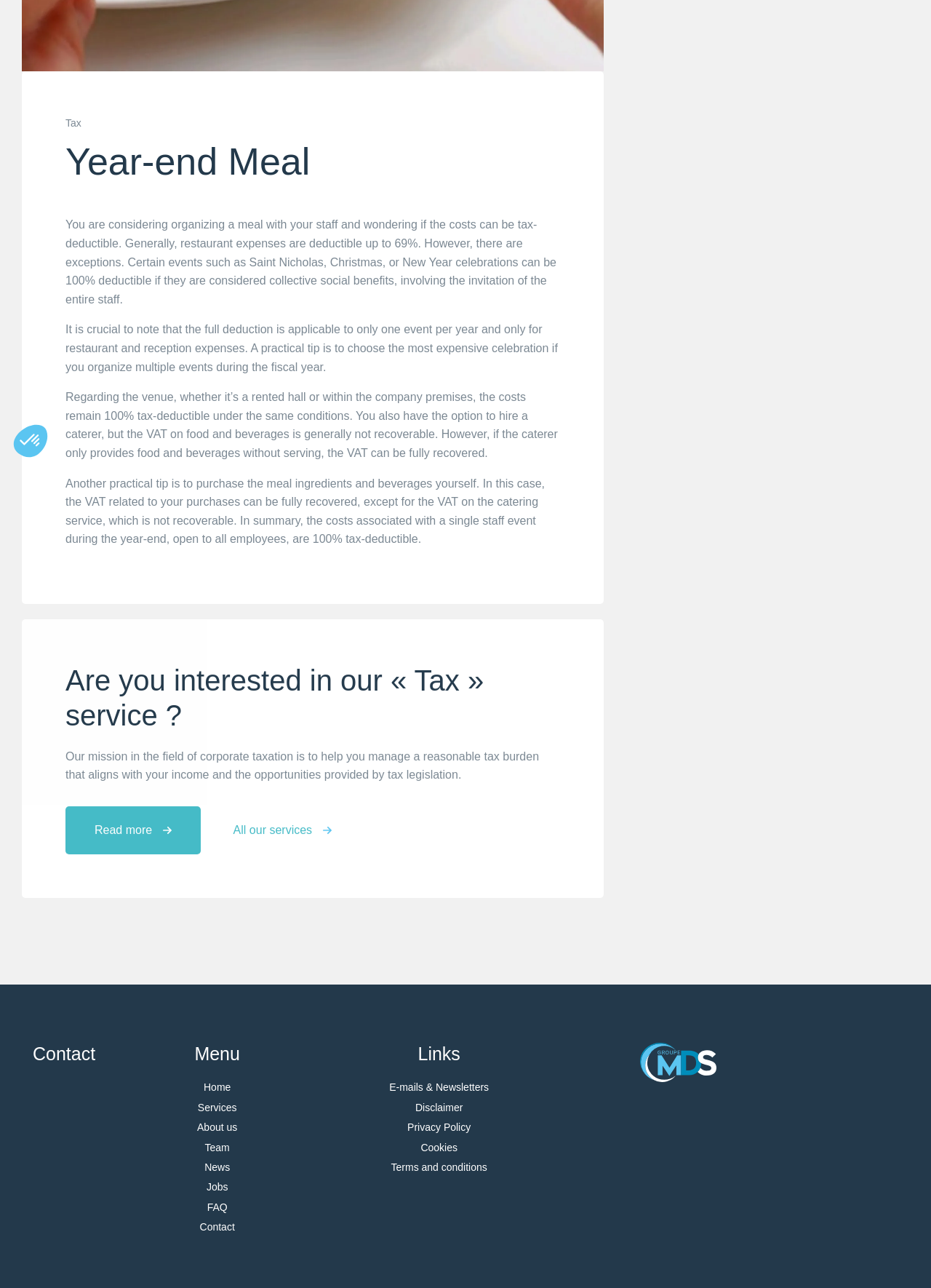Given the webpage screenshot, identify the bounding box of the UI element that matches this description: "About us".

[0.126, 0.869, 0.341, 0.882]